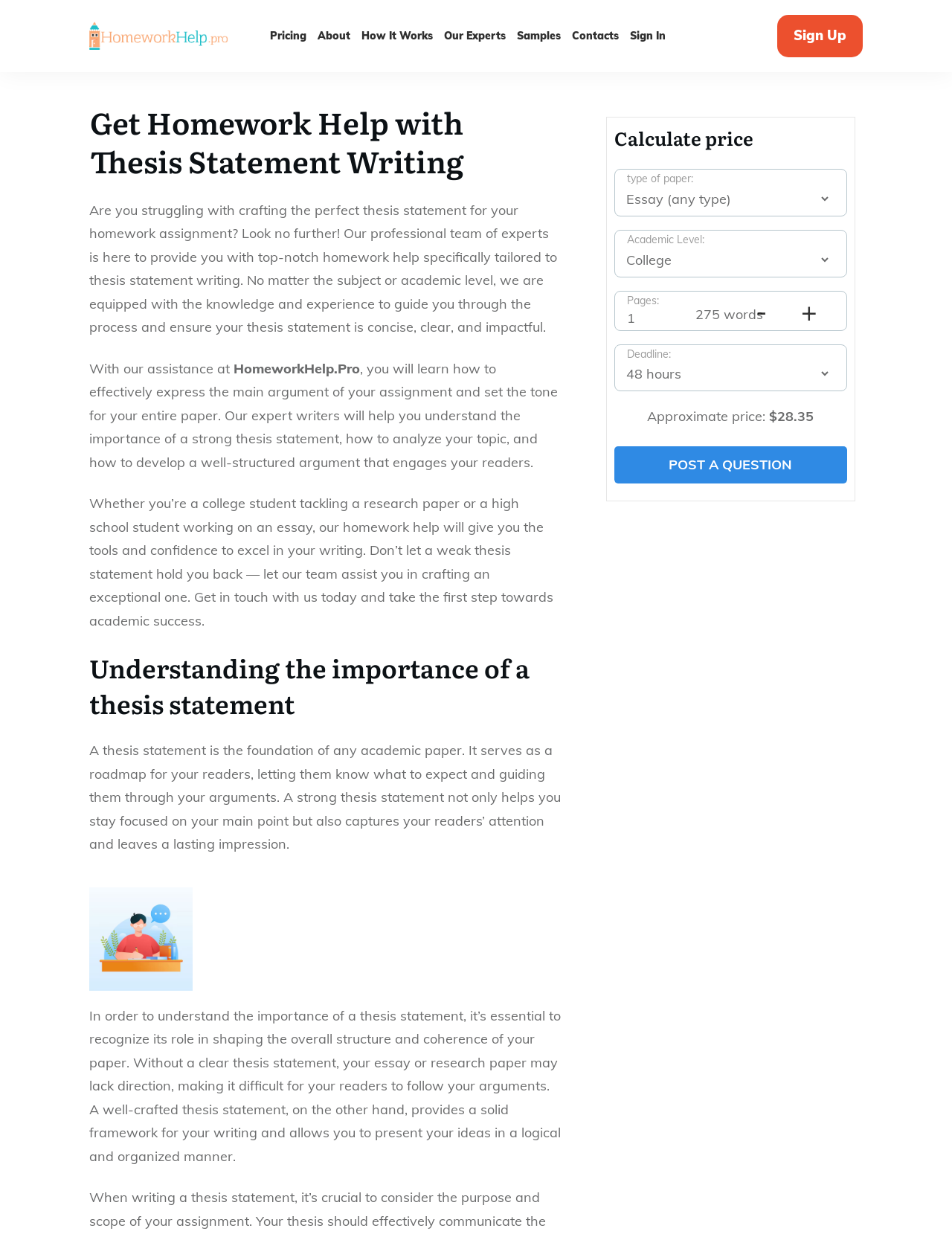Please determine the bounding box coordinates of the clickable area required to carry out the following instruction: "Click on the 'Pricing' link". The coordinates must be four float numbers between 0 and 1, represented as [left, top, right, bottom].

[0.284, 0.021, 0.322, 0.038]